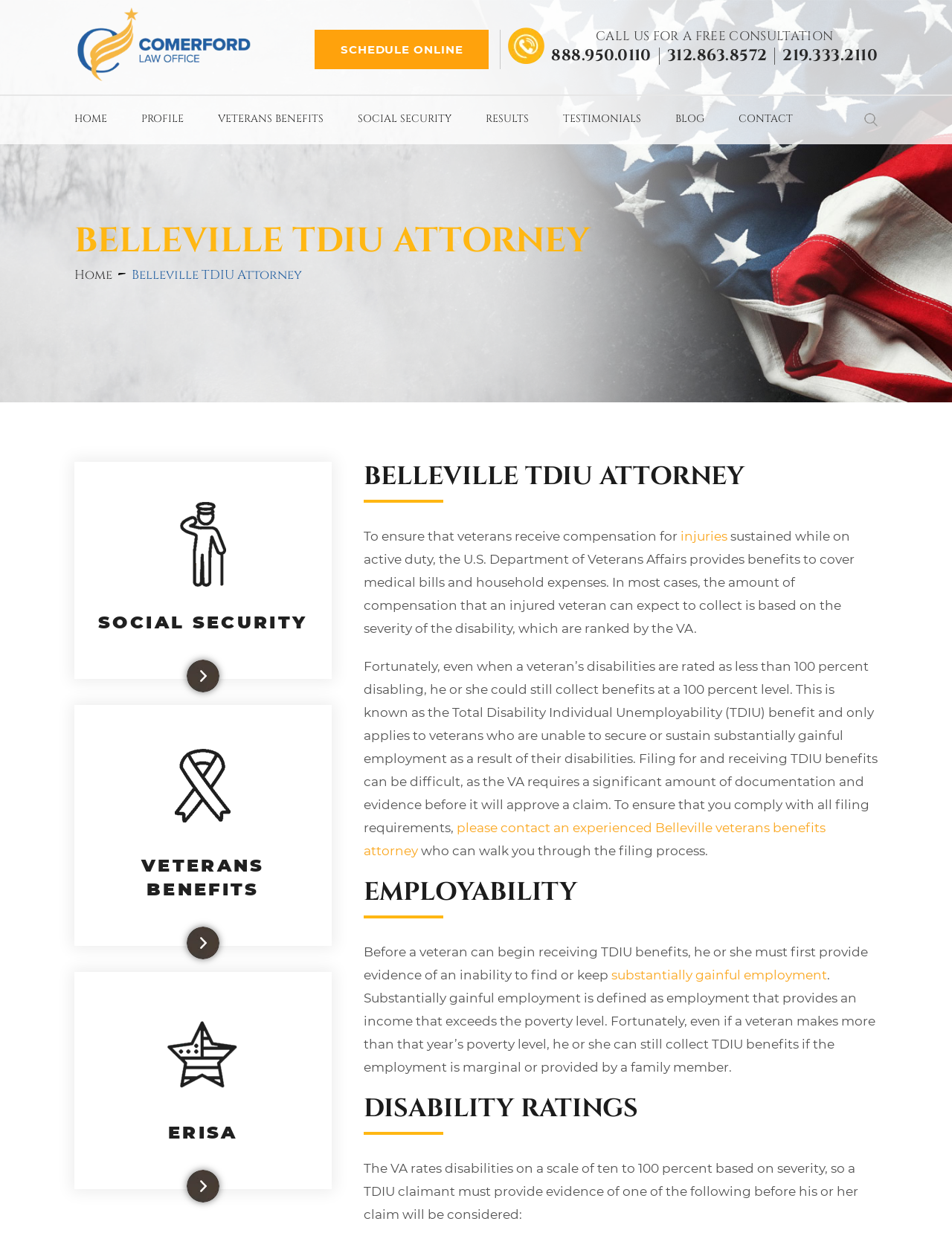Determine the bounding box coordinates (top-left x, top-left y, bottom-right x, bottom-right y) of the UI element described in the following text: parent_node: Search for: value="Search"

[0.922, 0.12, 0.98, 0.152]